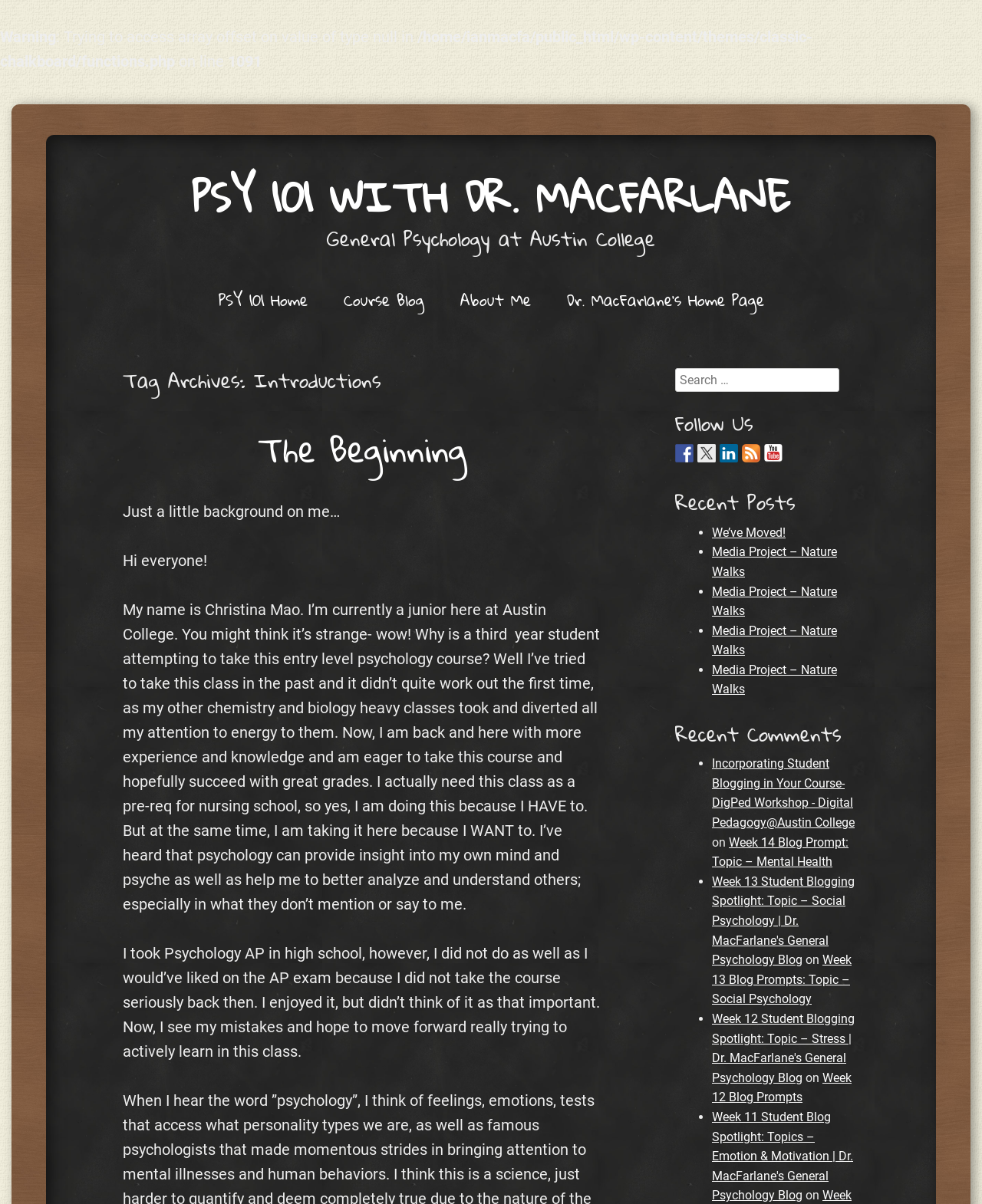From the given element description: "PSY 101 Home", find the bounding box for the UI element. Provide the coordinates as four float numbers between 0 and 1, in the order [left, top, right, bottom].

[0.207, 0.235, 0.328, 0.263]